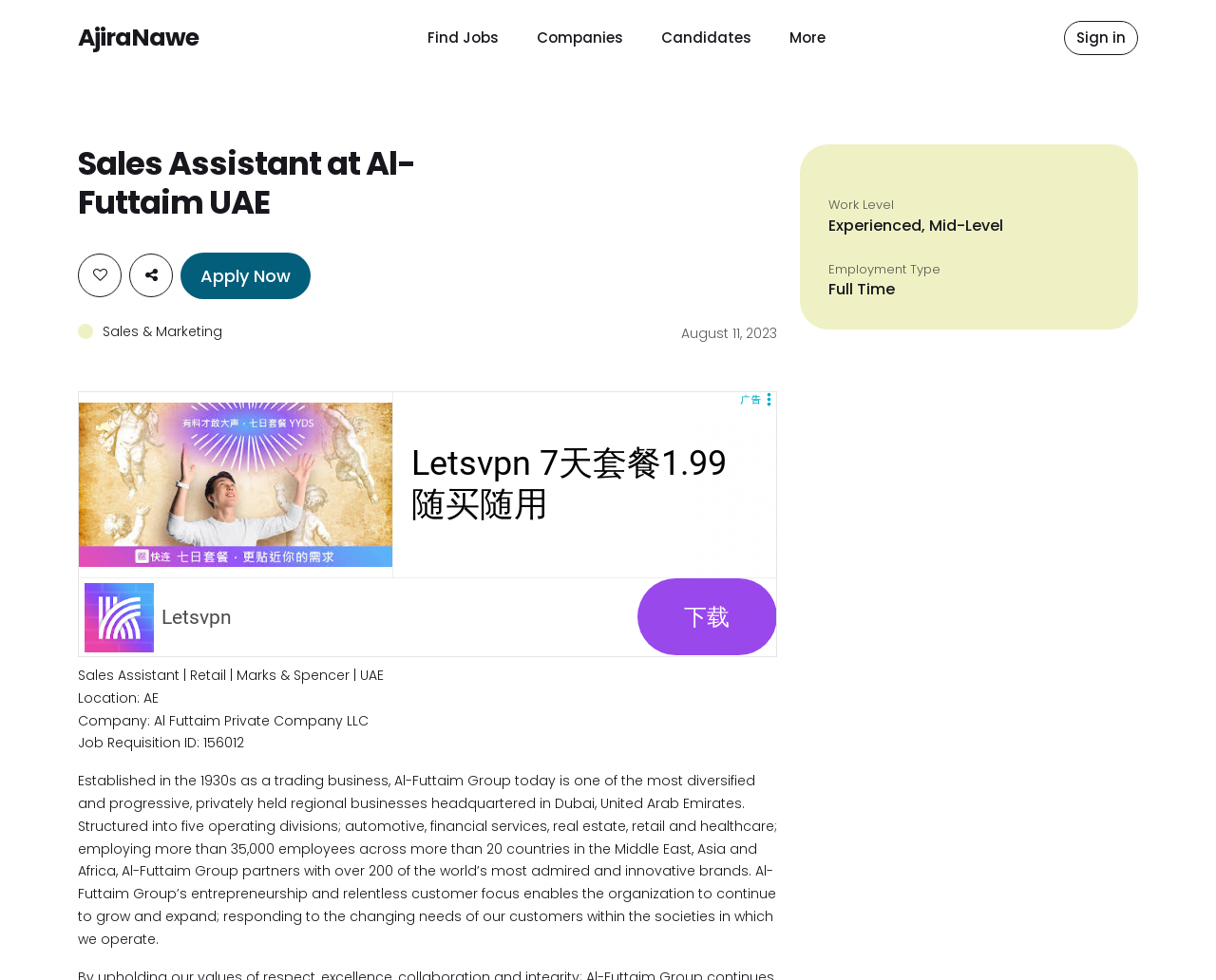Provide a thorough and detailed response to the question by examining the image: 
What is the job title of the job posting?

I determined the job title by looking at the heading 'Sales Assistant at Al-Futtaim UAE' and the static text 'Sales Assistant | Retail | Marks & Spencer | UAE' which both indicate that the job title is Sales Assistant.